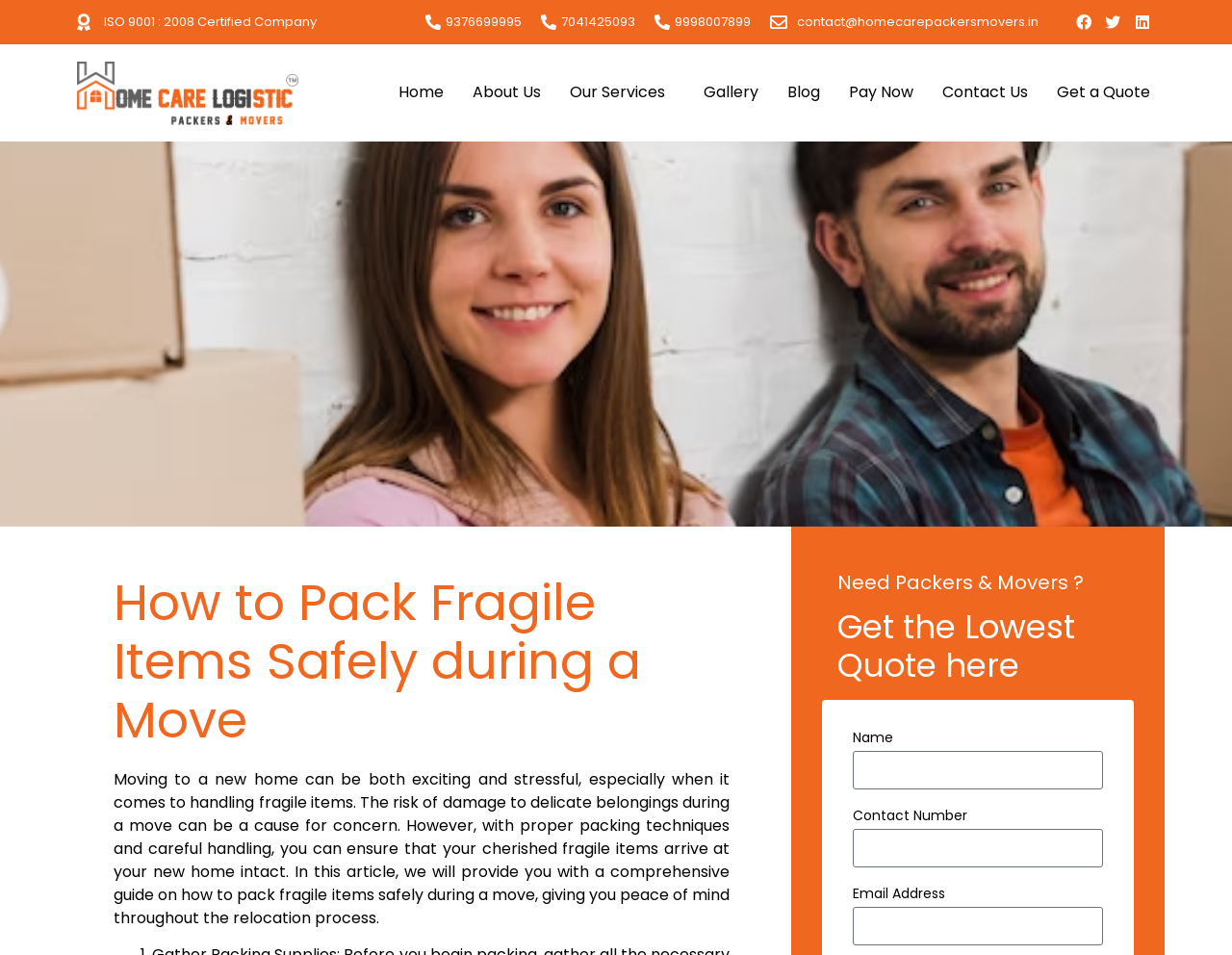Extract the bounding box coordinates of the UI element described: "Pay Now". Provide the coordinates in the format [left, top, right, bottom] with values ranging from 0 to 1.

[0.677, 0.072, 0.753, 0.122]